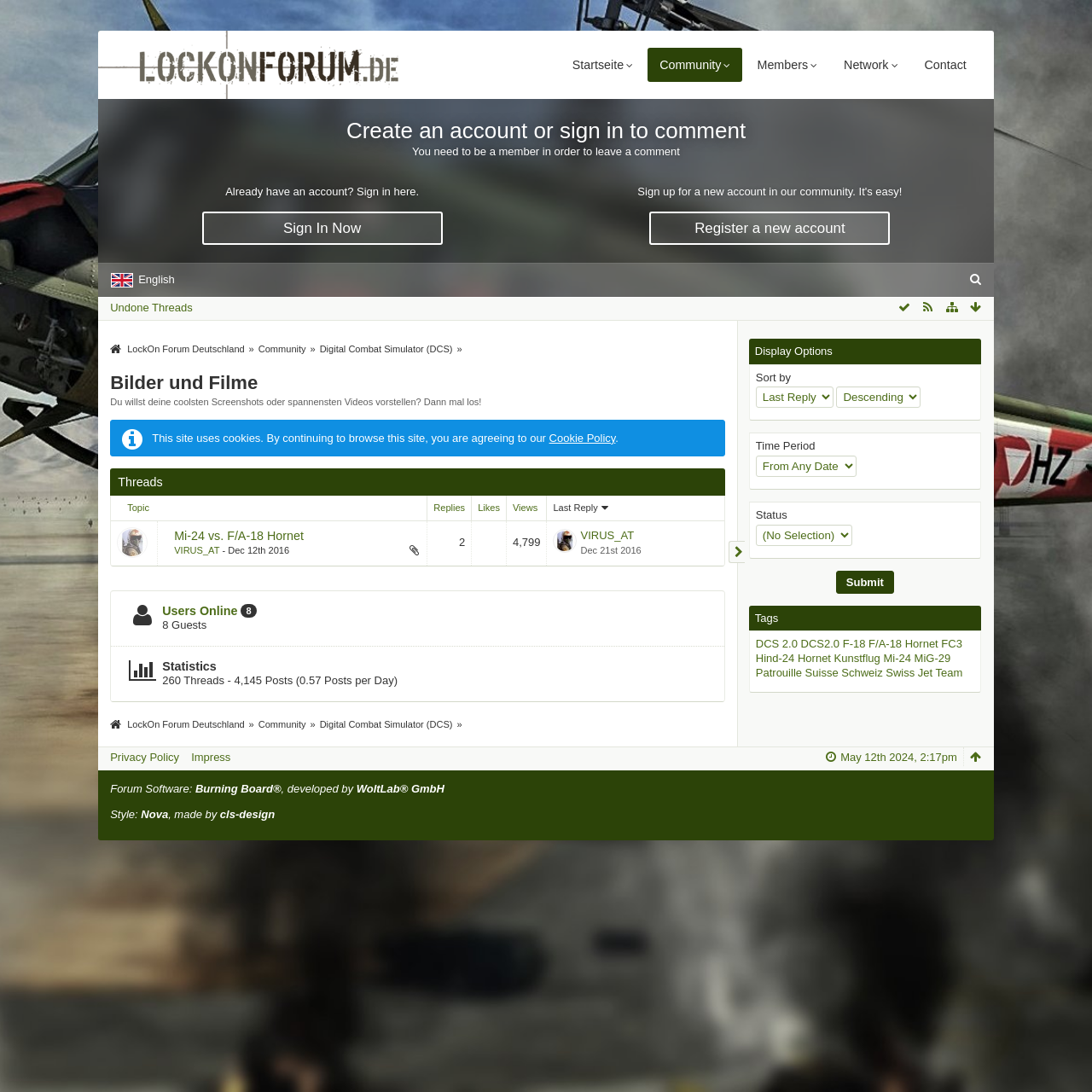Can you find and provide the main heading text of this webpage?

Bilder und Filme